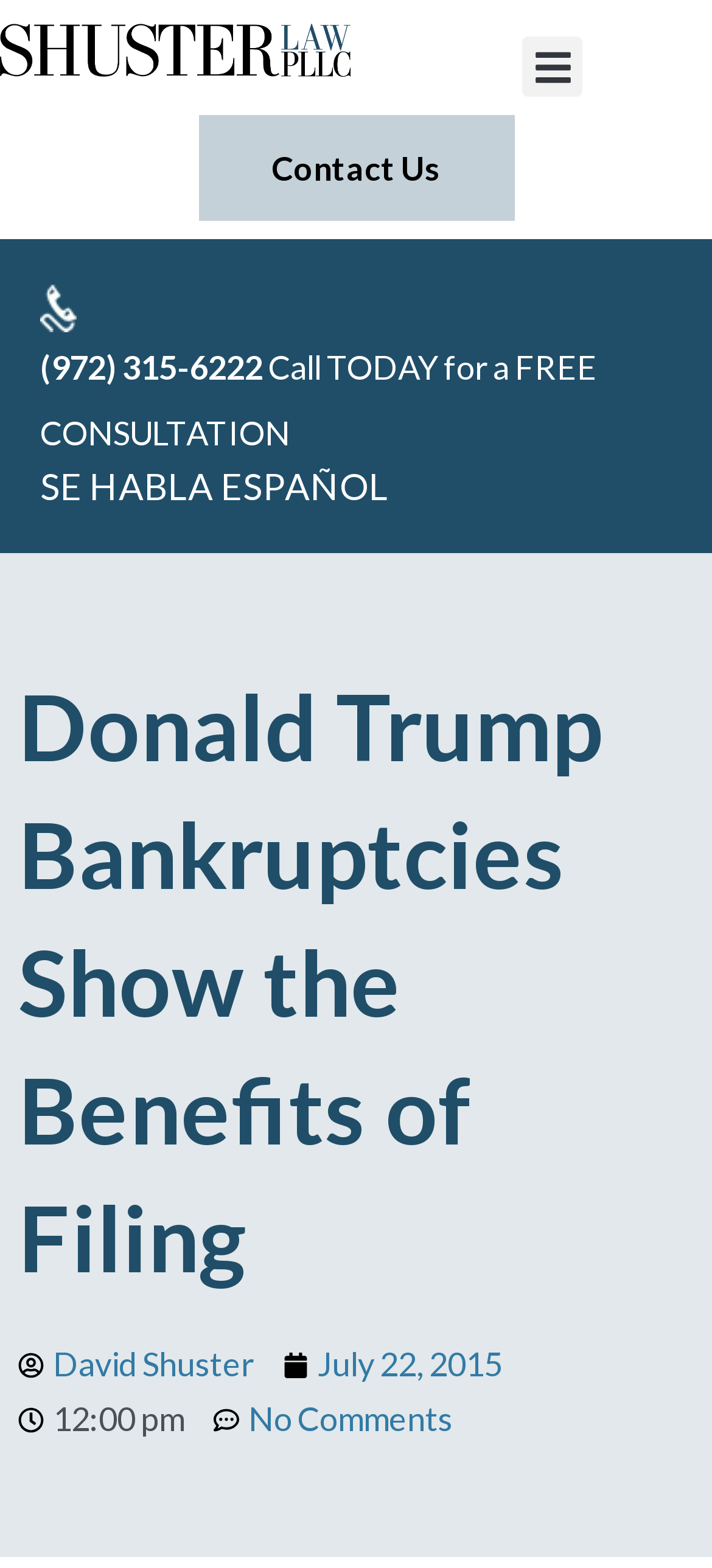Based on the image, provide a detailed response to the question:
When was the article published?

I found the publication date by looking at the link element with the text 'July 22, 2015' which is located below the author's name and above the time element.